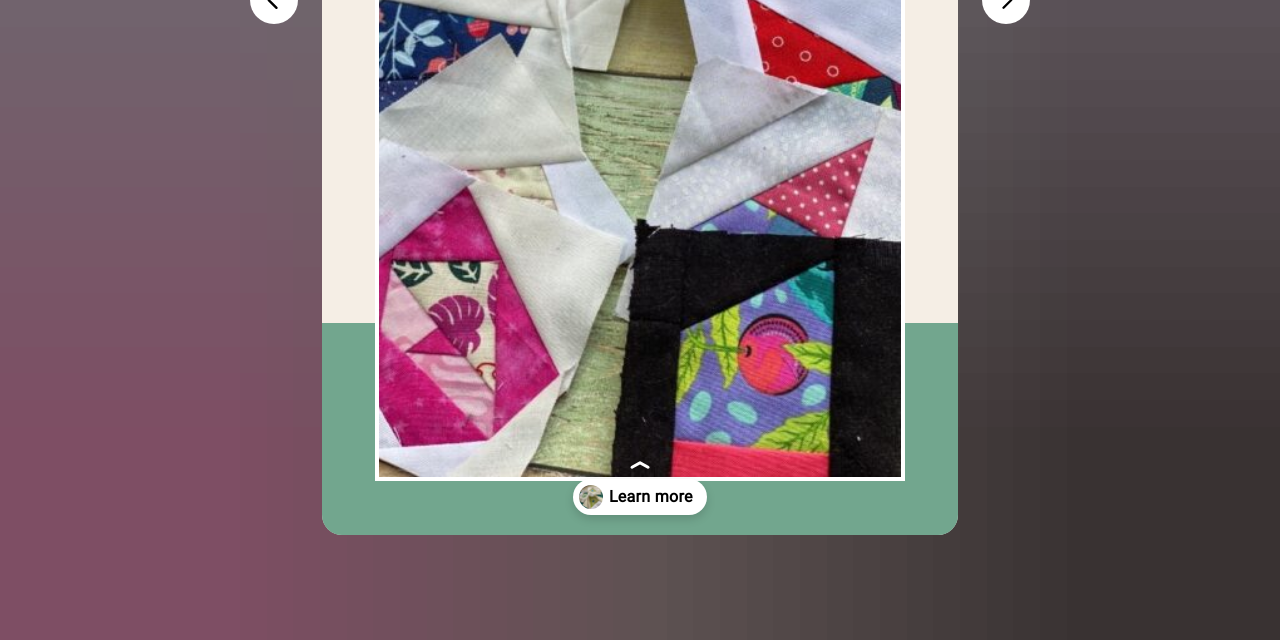Determine the bounding box for the UI element that matches this description: "Learn more".

[0.252, 0.719, 0.748, 0.835]